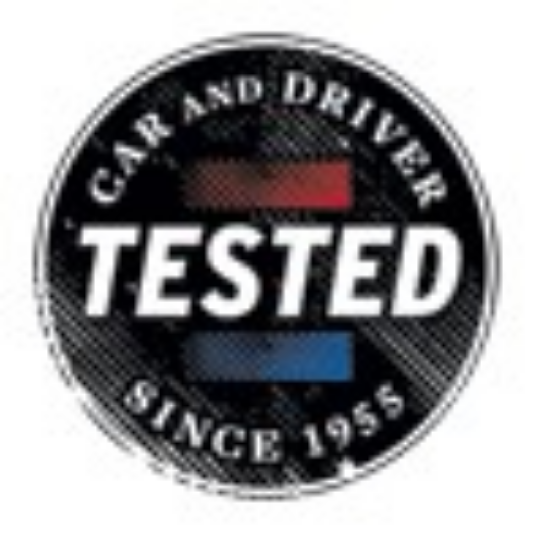Answer the following inquiry with a single word or phrase:
What do the two horizontal stripes symbolize?

performance and reliability